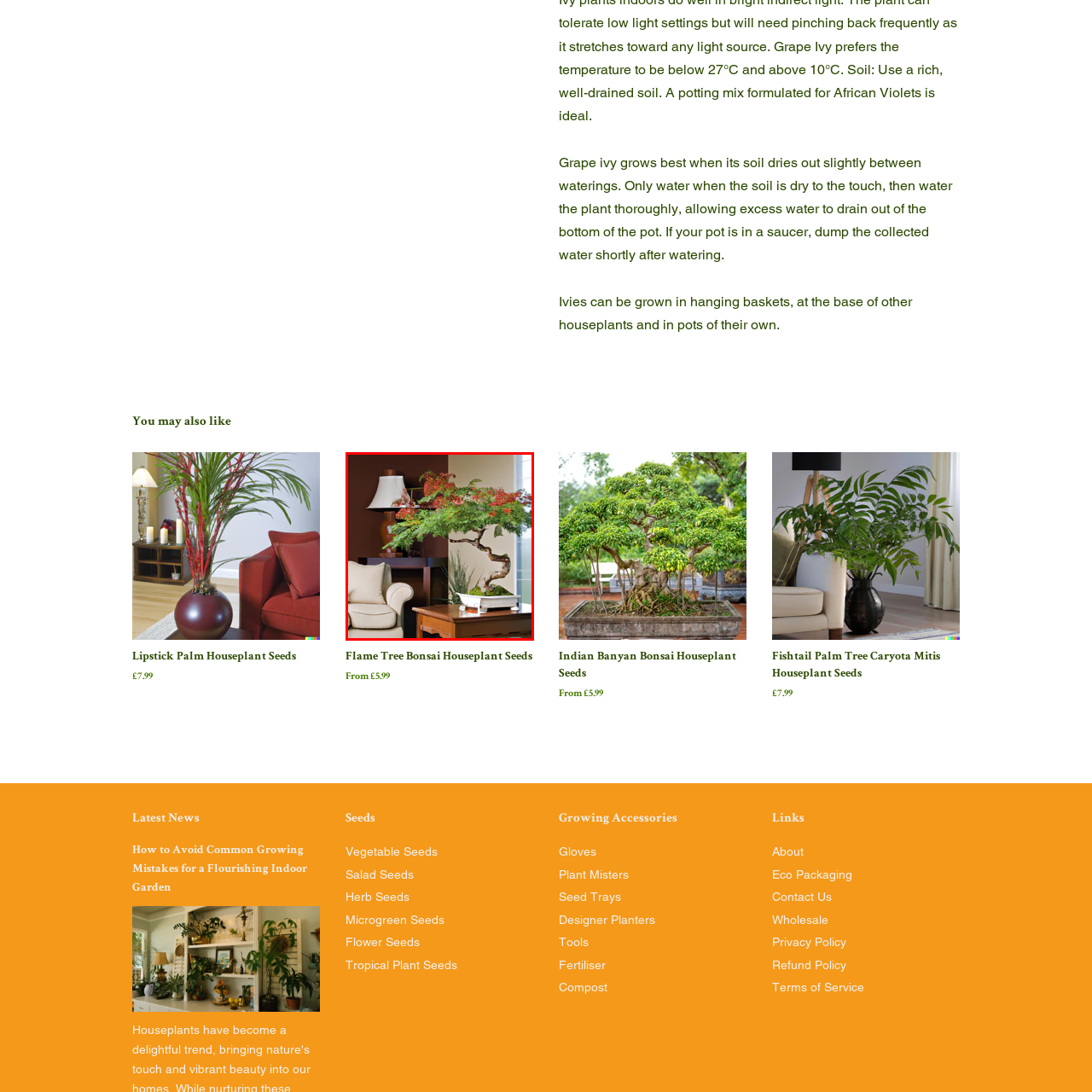What is the color of the sofa surrounding the bonsai?
Carefully examine the image highlighted by the red bounding box and provide a detailed answer to the question.

The caption describes the cozy indoor setting, mentioning a comfortable cream-colored sofa that complements the tranquil ambiance of the room and surrounds the beautifully styled bonsai tree.